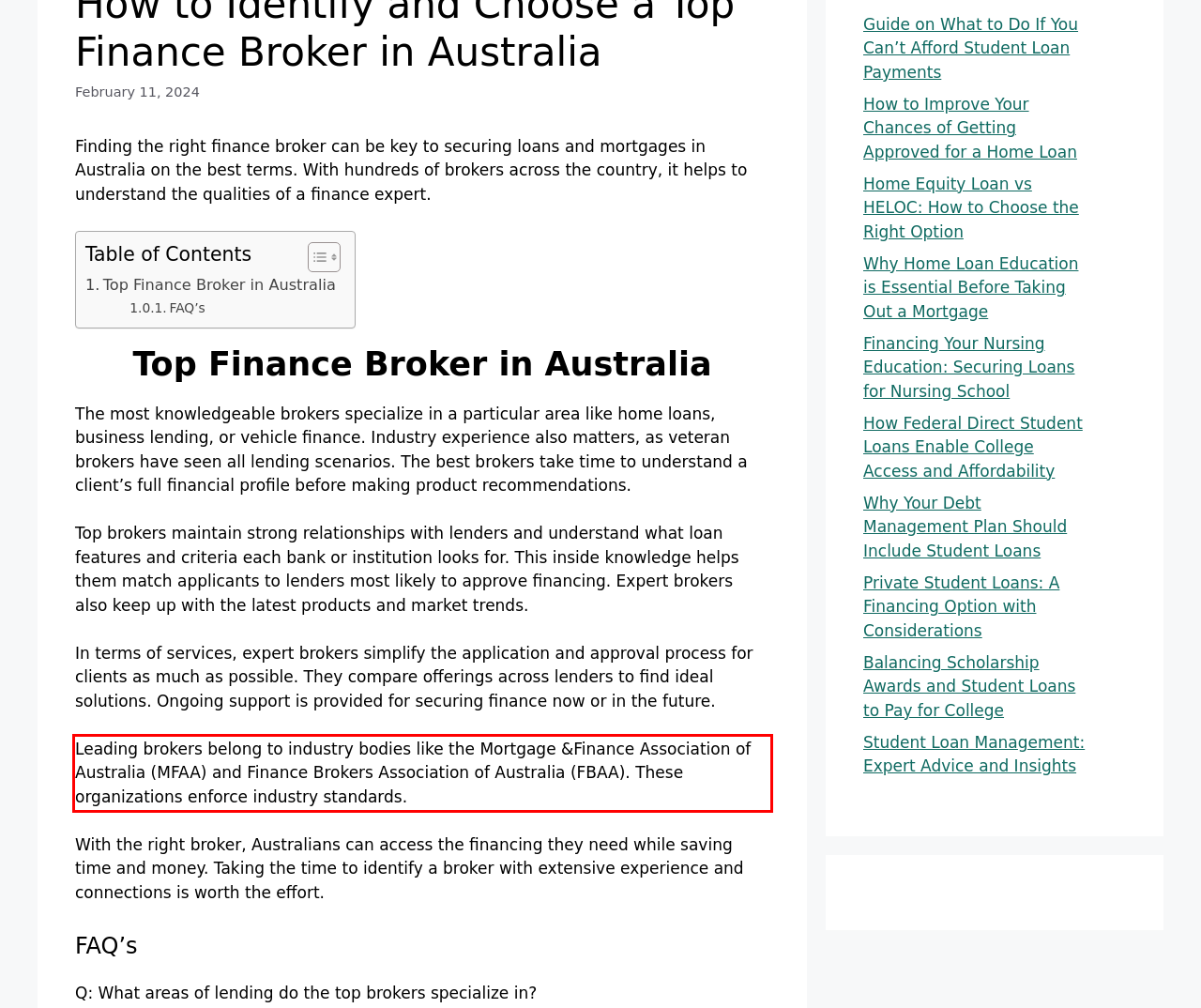Given the screenshot of the webpage, identify the red bounding box, and recognize the text content inside that red bounding box.

Leading brokers belong to industry bodies like the Mortgage &Finance Association of Australia (MFAA) and Finance Brokers Association of Australia (FBAA). These organizations enforce industry standards.